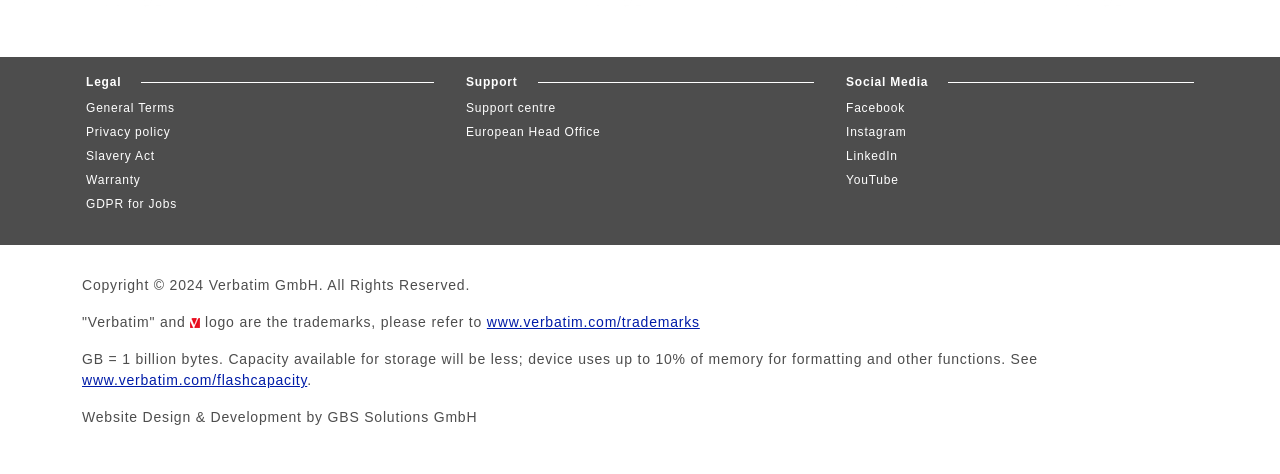Extract the bounding box coordinates for the HTML element that matches this description: "Home". The coordinates should be four float numbers between 0 and 1, i.e., [left, top, right, bottom].

None